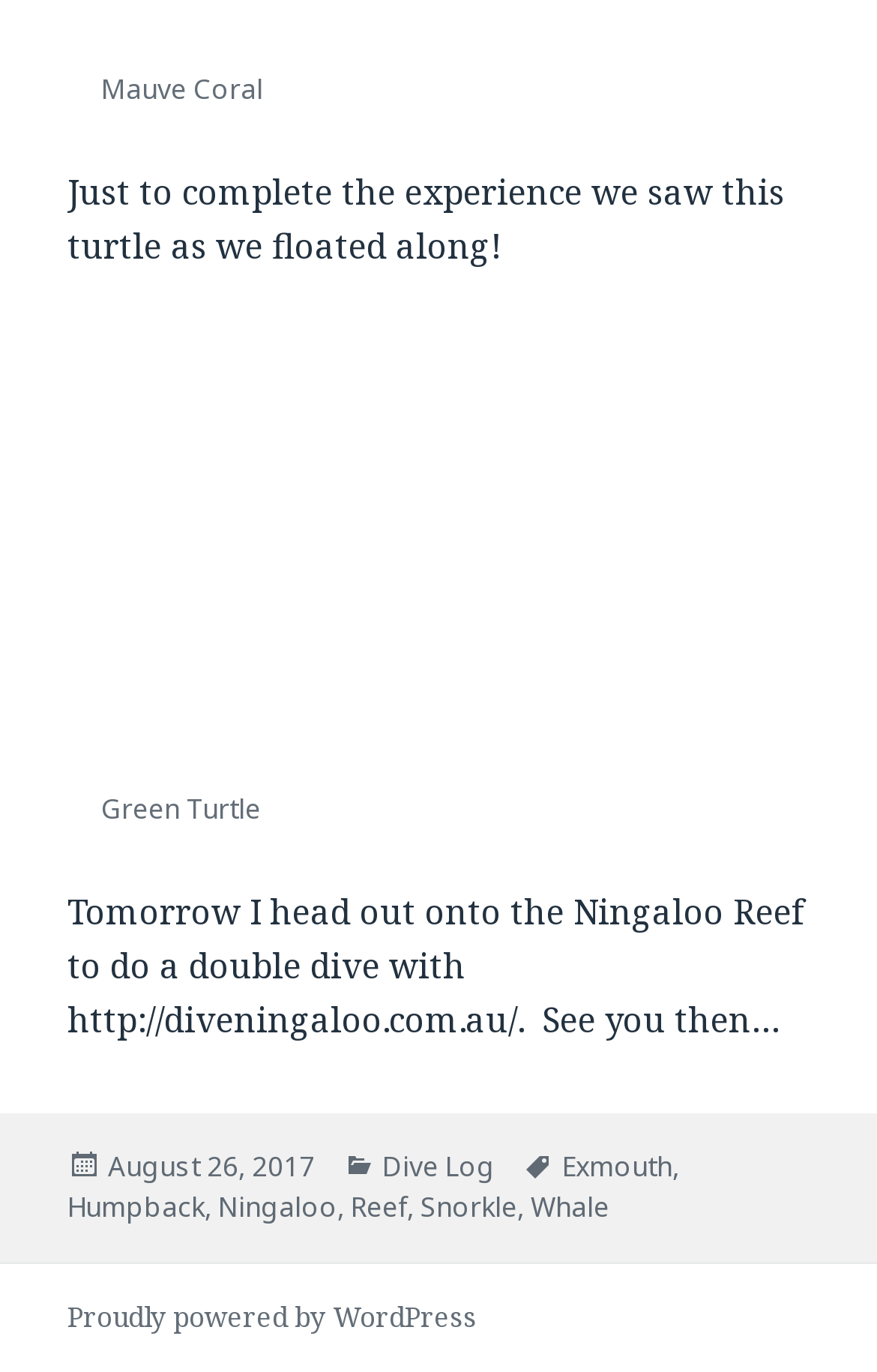Please specify the bounding box coordinates of the region to click in order to perform the following instruction: "Explore the Dive Log category".

[0.436, 0.836, 0.564, 0.865]